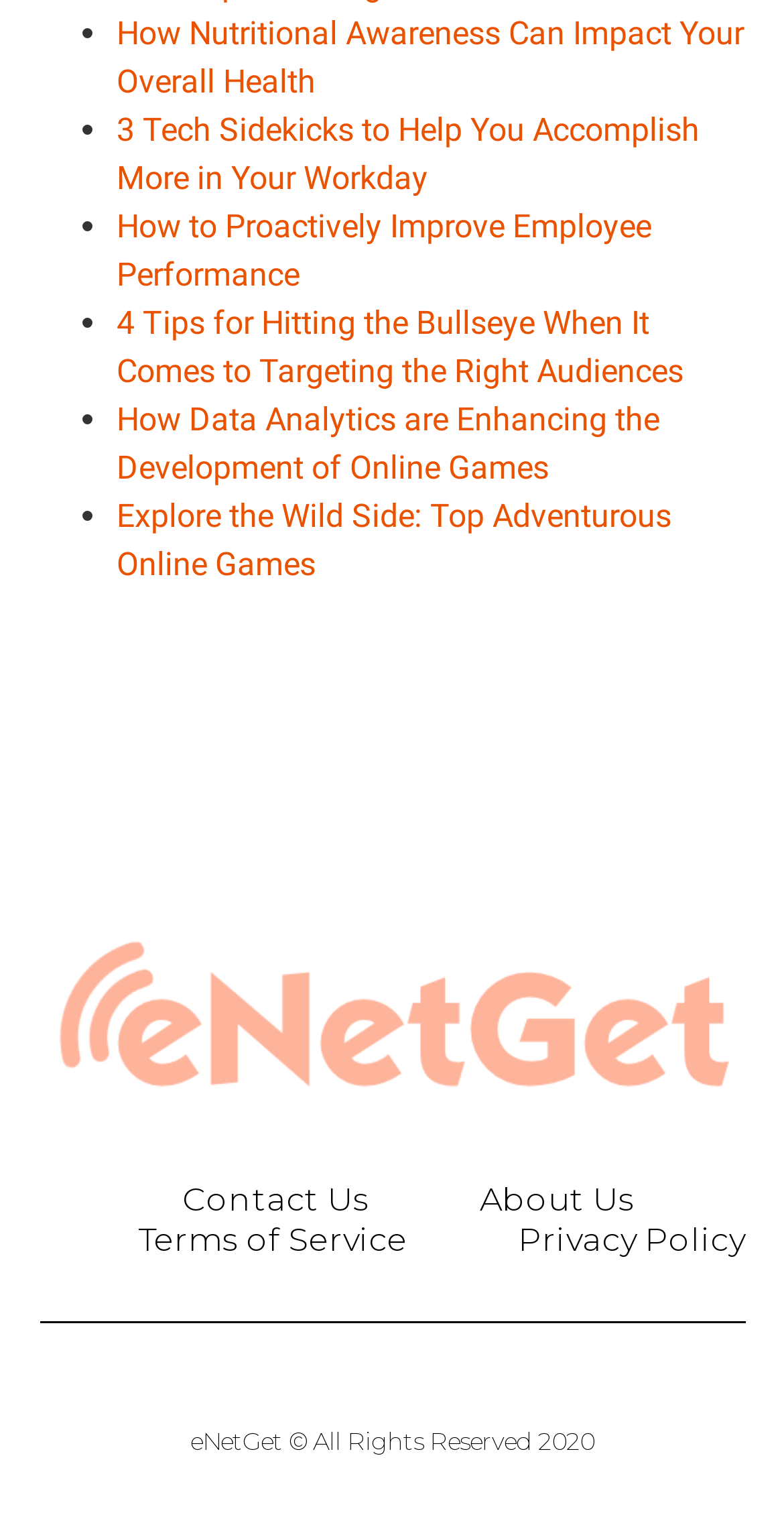Identify the bounding box coordinates of the region that needs to be clicked to carry out this instruction: "Learn about how data analytics are enhancing the development of online games". Provide these coordinates as four float numbers ranging from 0 to 1, i.e., [left, top, right, bottom].

[0.149, 0.261, 0.841, 0.318]